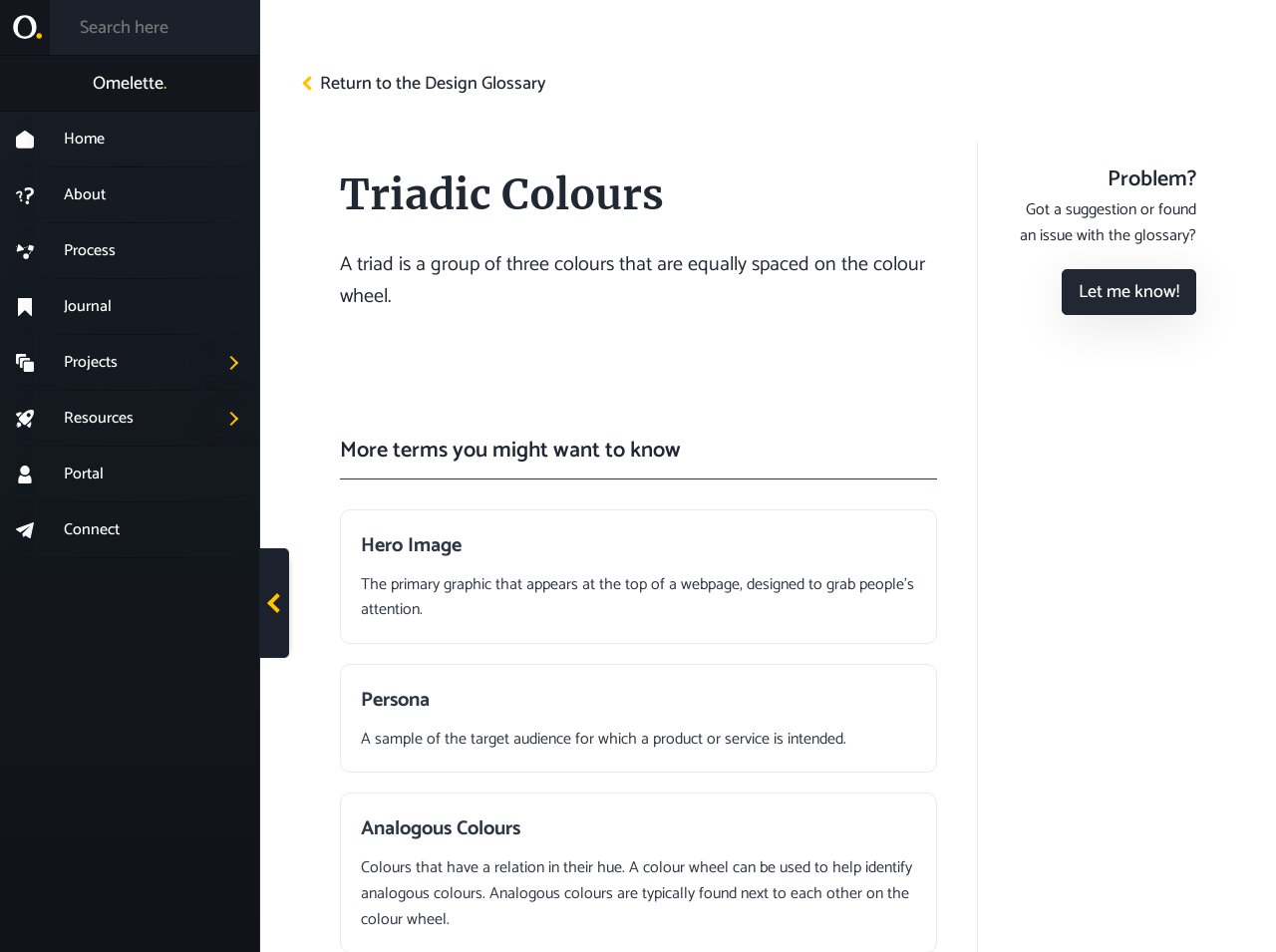Locate the bounding box coordinates of the area that needs to be clicked to fulfill the following instruction: "Read about Triadic Colours". The coordinates should be in the format of four float numbers between 0 and 1, namely [left, top, right, bottom].

[0.266, 0.17, 0.52, 0.24]